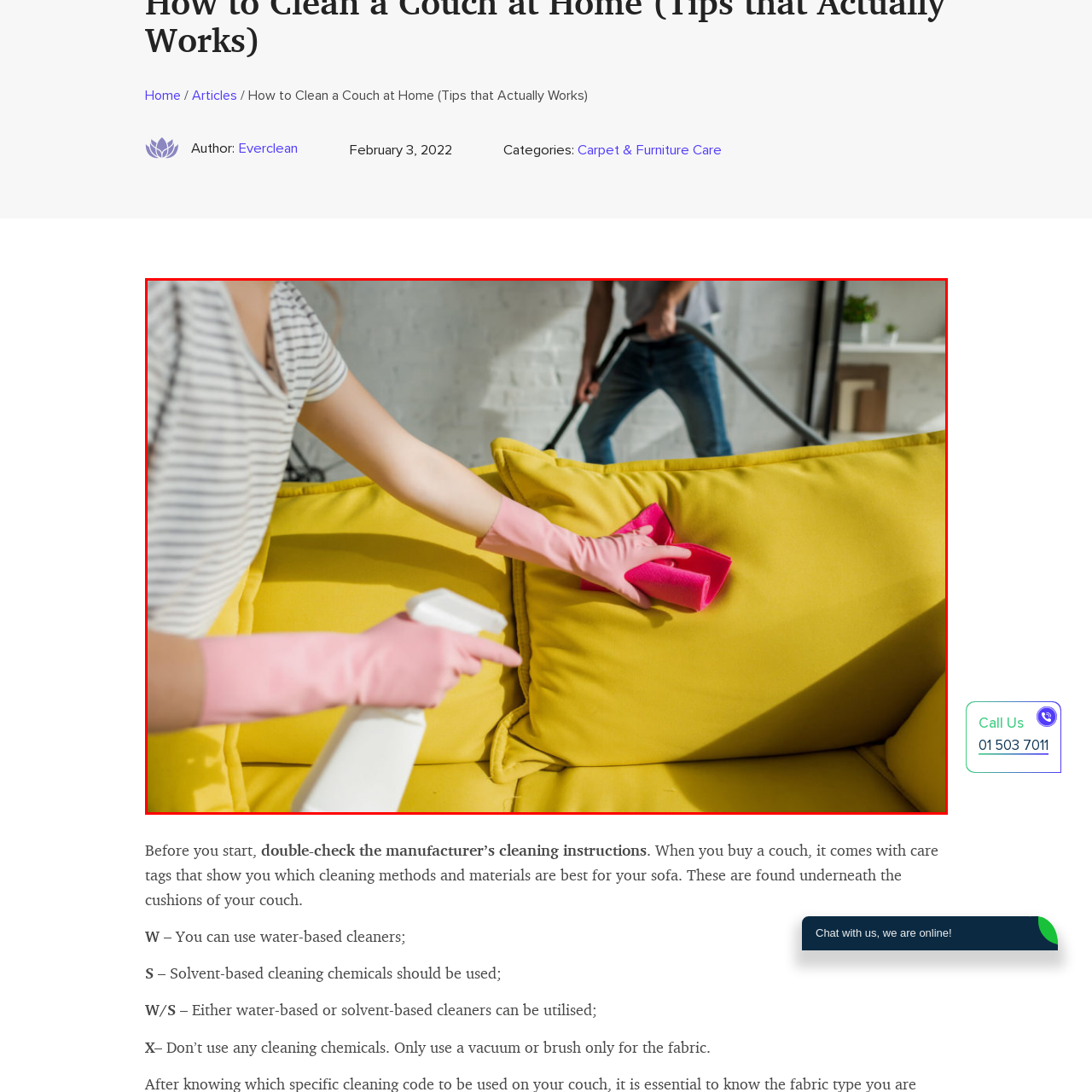What is the dominant color of the couch?
Focus on the image highlighted within the red borders and answer with a single word or short phrase derived from the image.

Yellow